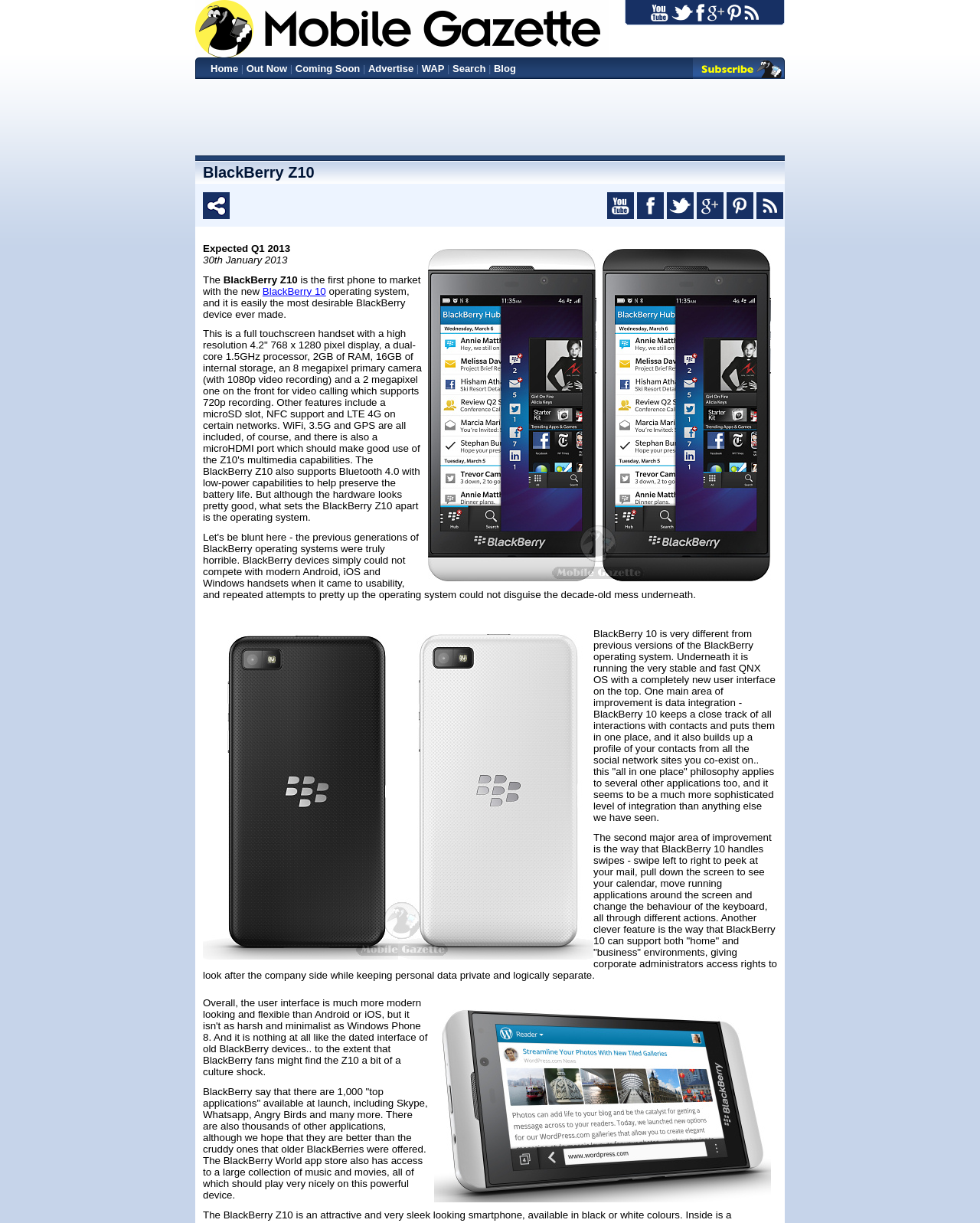Identify the bounding box coordinates of the region that should be clicked to execute the following instruction: "Share this".

[0.207, 0.171, 0.234, 0.181]